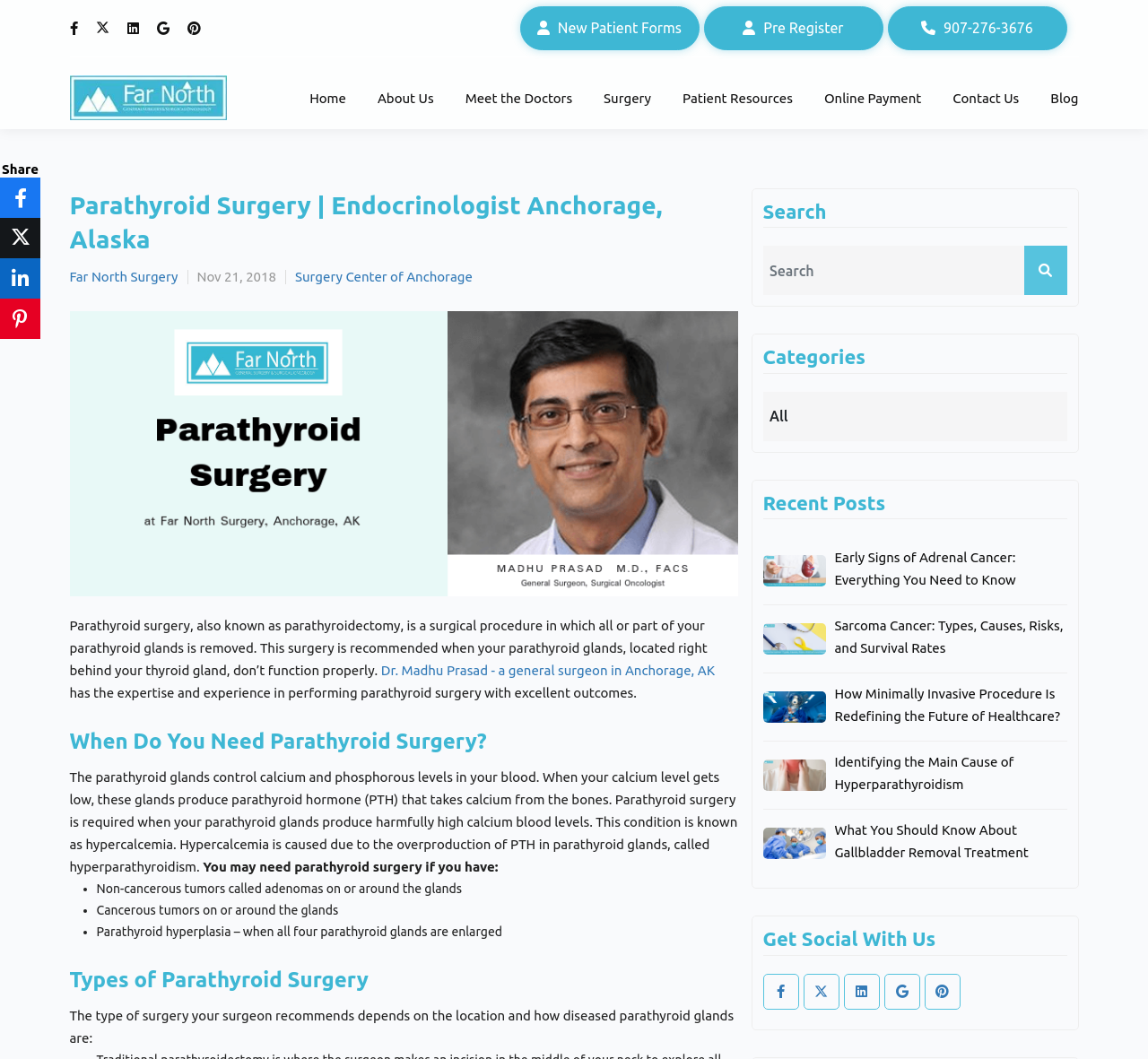Present a detailed account of what is displayed on the webpage.

This webpage appears to be a medical website, specifically focused on parathyroid surgery and endocrinology. At the top of the page, there is a navigation menu with links to various sections, including "Home", "About Us", "Meet the Doctors", "Surgery", "Patient Resources", "Online Payment", "Contact Us", and "Blog". 

To the left of the navigation menu, there is a logo for "Far North Surgery" with an image and a link to the homepage. Below the navigation menu, there is a heading that reads "Parathyroid Surgery | Endocrinologist Anchorage, Alaska". 

The main content of the page is divided into several sections. The first section provides an introduction to parathyroid surgery, explaining what it is and when it is necessary. This section includes a static text block with a detailed description of the procedure and its purpose.

The next section is titled "When Do You Need Parathyroid Surgery?" and provides information on the conditions that may require parathyroid surgery, including hypercalcemia and hyperparathyroidism. This section includes a list of bullet points with specific conditions that may require surgery.

The following section is titled "Types of Parathyroid Surgery" and explains the different types of surgery that may be recommended depending on the location and severity of the diseased parathyroid glands.

To the right of the main content, there are several sections, including a search bar, a categories dropdown menu, and a section titled "Recent Posts" that displays a list of recent blog articles with images and links to the full articles. 

At the bottom of the page, there is a section titled "Get Social With Us" with links to various social media platforms.